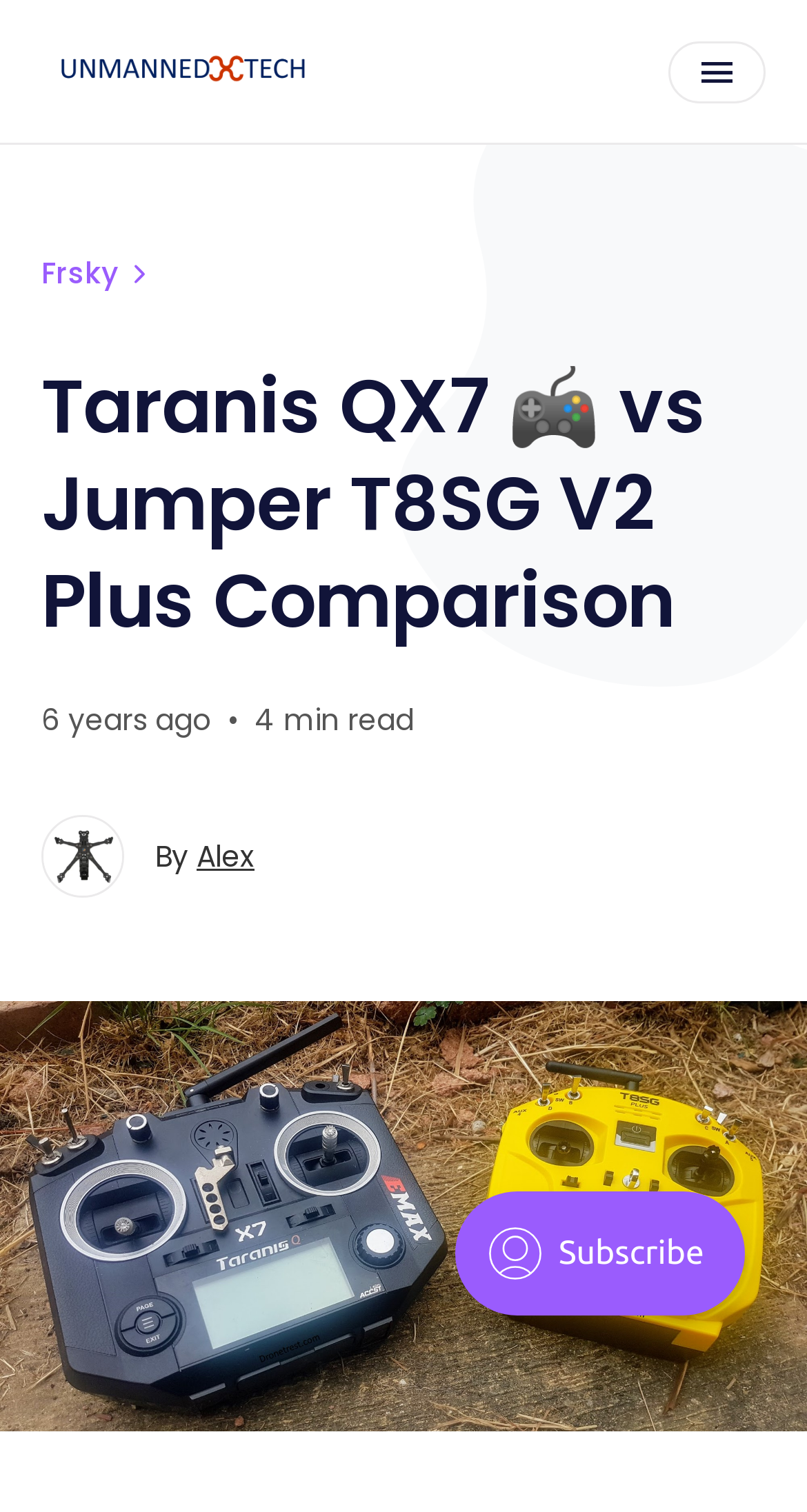Bounding box coordinates are specified in the format (top-left x, top-left y, bottom-right x, bottom-right y). All values are floating point numbers bounded between 0 and 1. Please provide the bounding box coordinate of the region this sentence describes: aria-label="Open menu"

[0.828, 0.027, 0.949, 0.068]